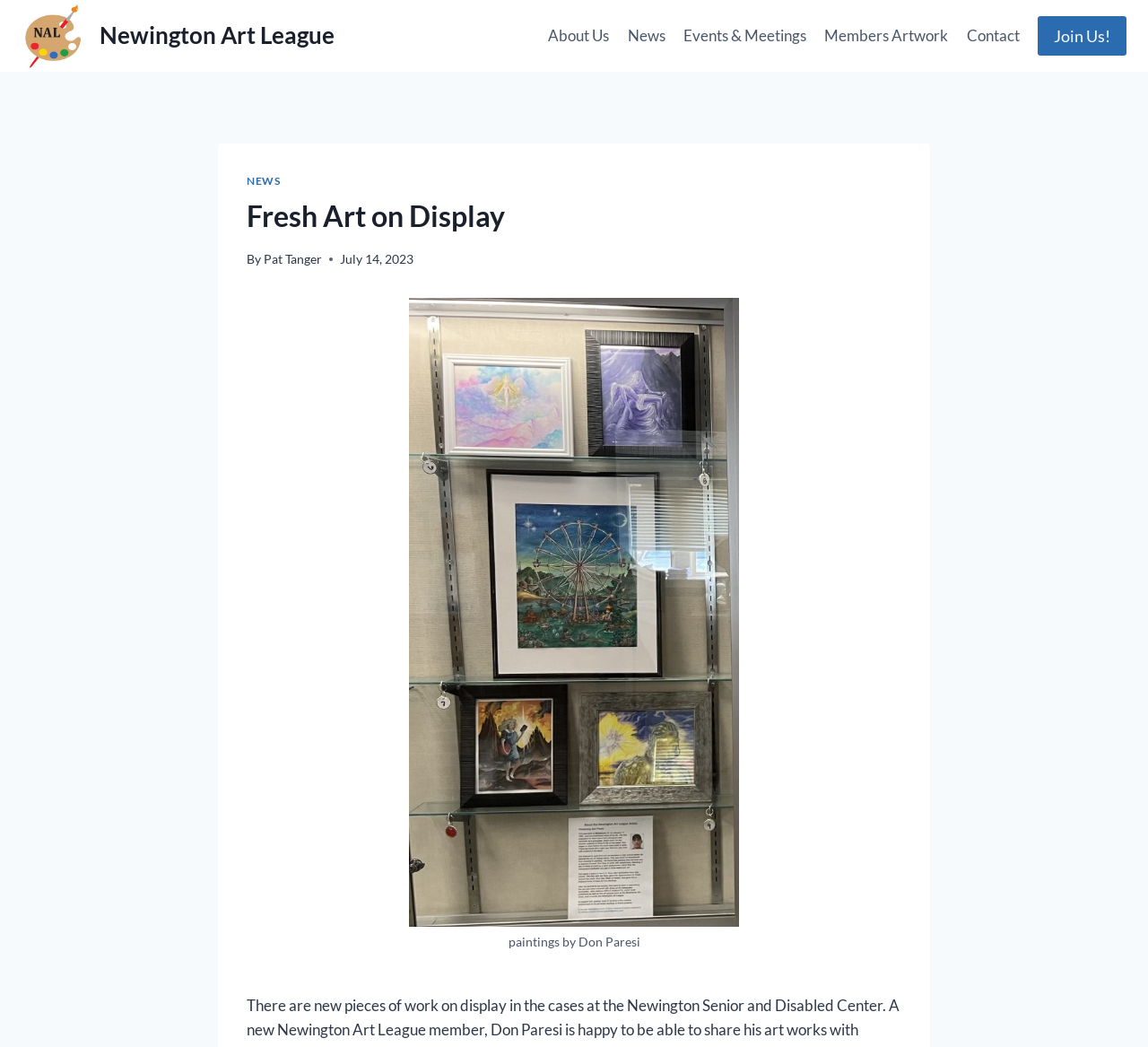Use the details in the image to answer the question thoroughly: 
What is the name of the art league?

I found the answer by looking at the link with the text 'Newington Art League' at the top of the page, which suggests that it is the name of the art league.